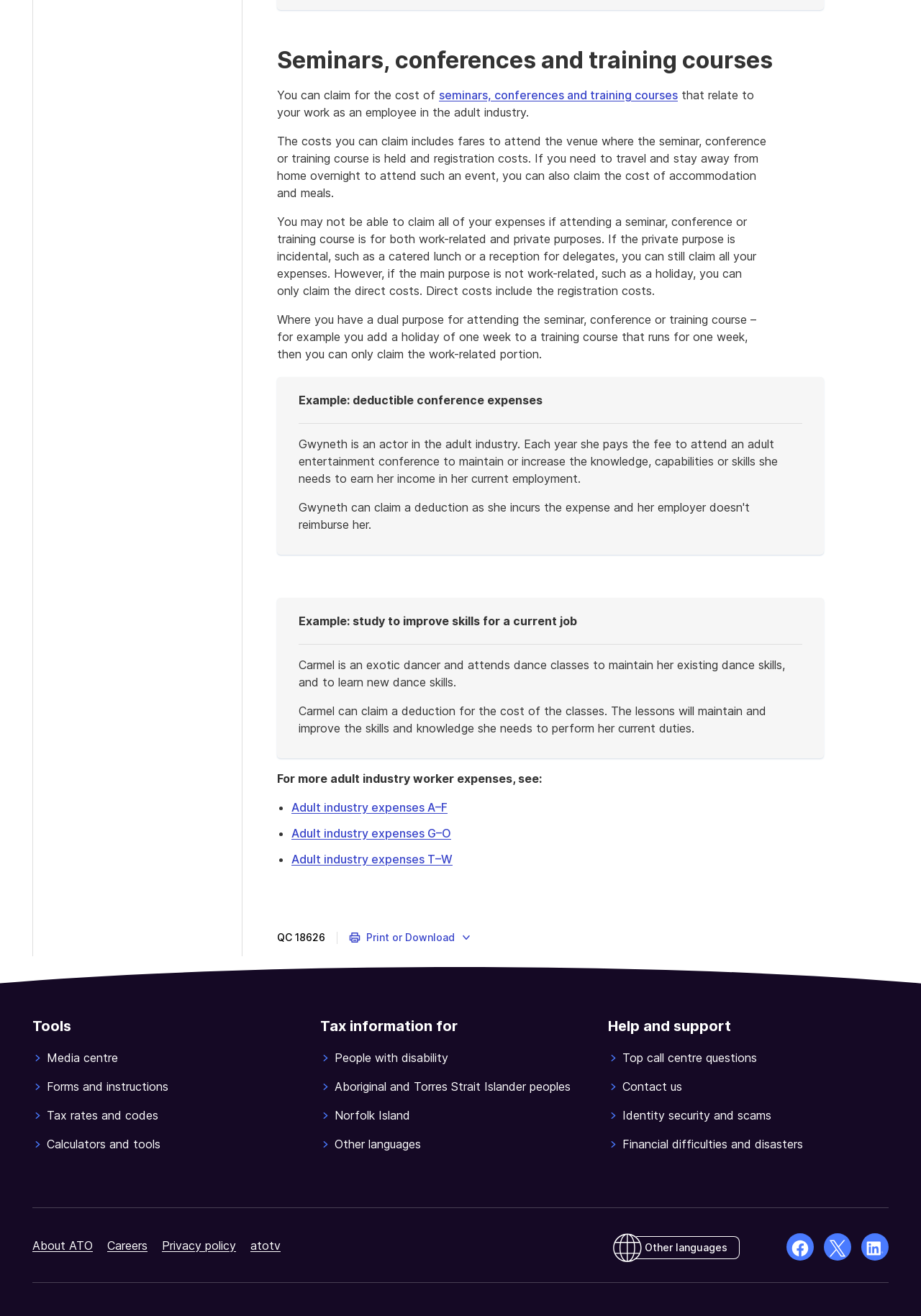Please specify the bounding box coordinates of the clickable section necessary to execute the following command: "Click the 'facebook' link".

[0.854, 0.937, 0.884, 0.958]